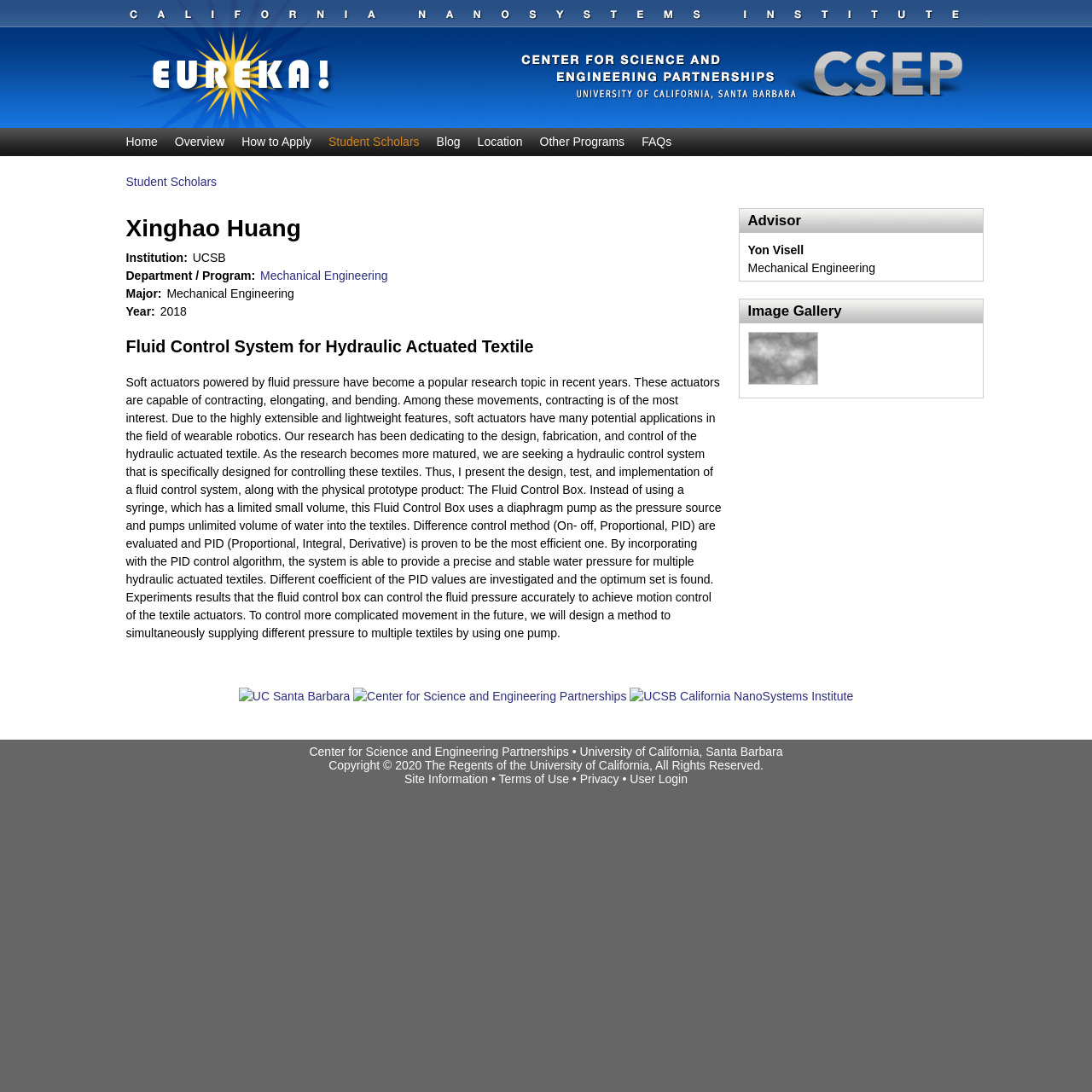What is the principal heading displayed on the webpage?

EUREKA! | Center for Science and Engineering Partnerships | UC Santa Barbara